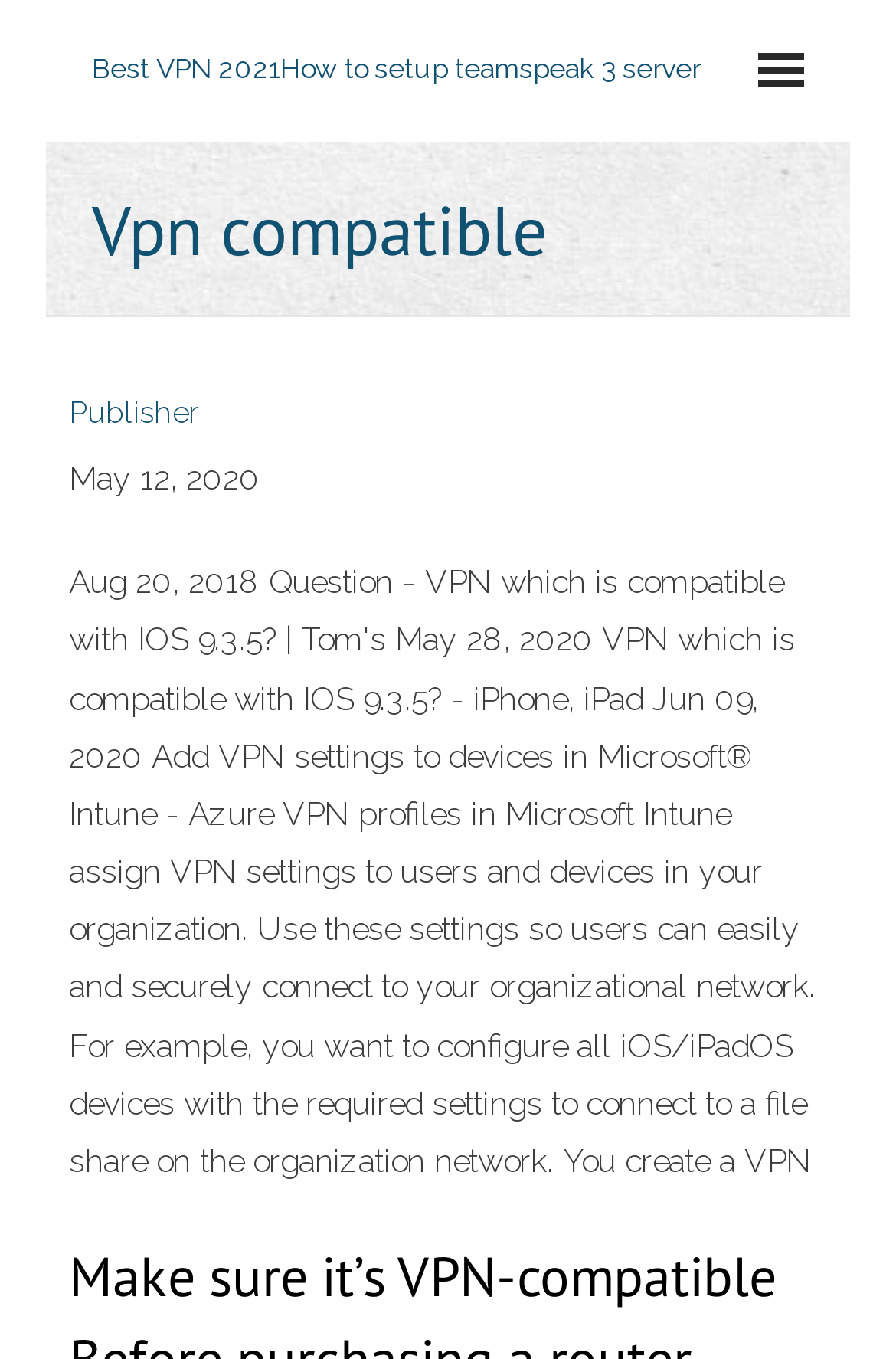Determine the bounding box coordinates of the UI element that matches the following description: "Publisher". The coordinates should be four float numbers between 0 and 1 in the format [left, top, right, bottom].

[0.077, 0.29, 0.223, 0.316]